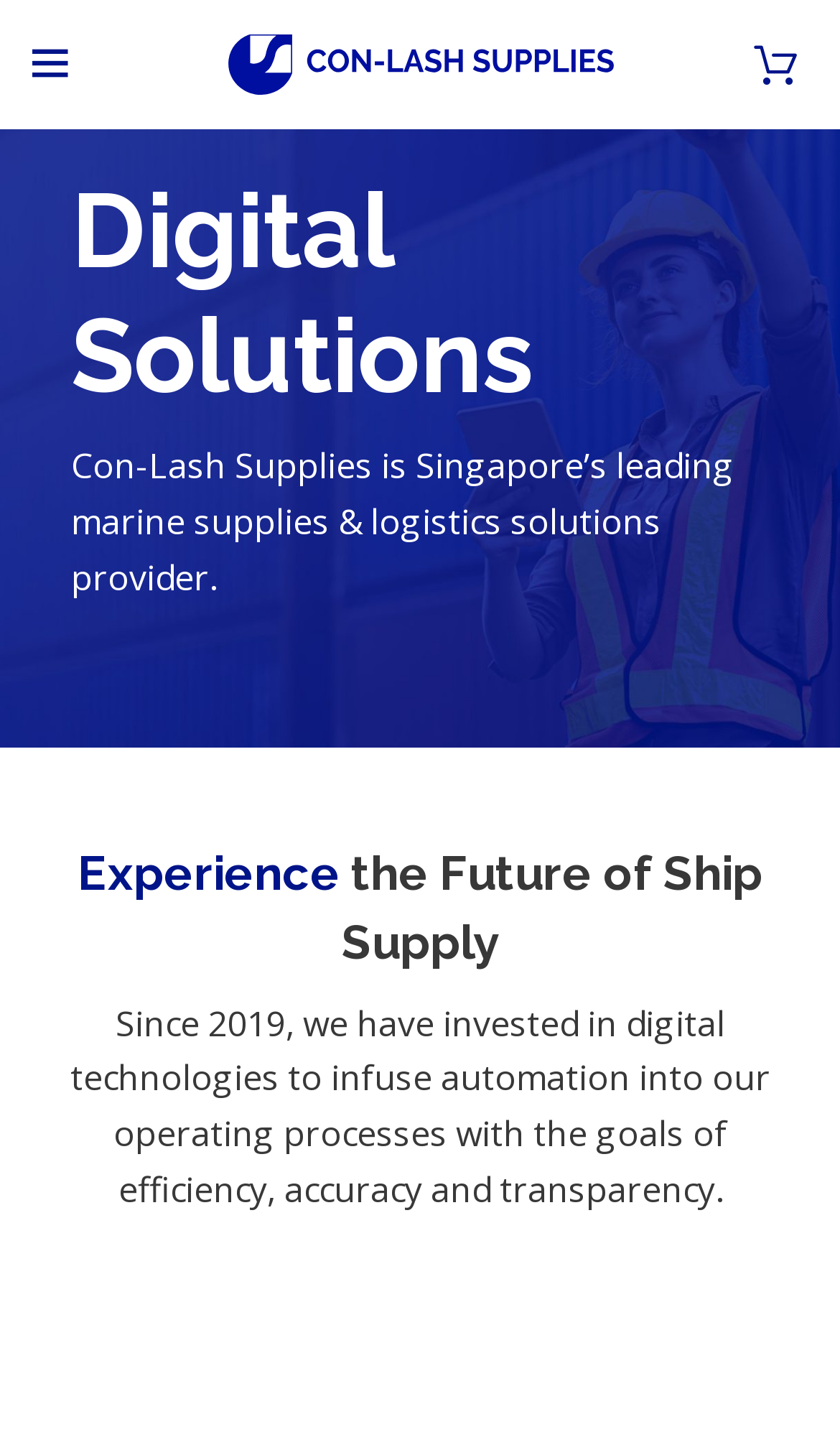Produce an extensive caption that describes everything on the webpage.

The webpage is about Con-Lash Supplies, a leading marine supplies and logistics solutions provider in Singapore. At the top left corner, there is a link to open a mobile menu. Next to it, in the top center, there is an empty link. On the top right corner, there is a link with an icon represented by a Unicode character. 

Below these links, the main content starts with a heading "Digital Solutions" that spans almost the entire width of the page. Underneath the heading, there is a paragraph of text that describes Con-Lash Supplies as Singapore's leading marine supplies and logistics solutions provider. 

Further down, there is another heading "Experience the Future of Ship Supply" that is positioned slightly to the left of the center. Below this heading, there is a paragraph of text that explains how Con-Lash Supplies has invested in digital technologies since 2019 to improve efficiency, accuracy, and transparency in their operating processes.